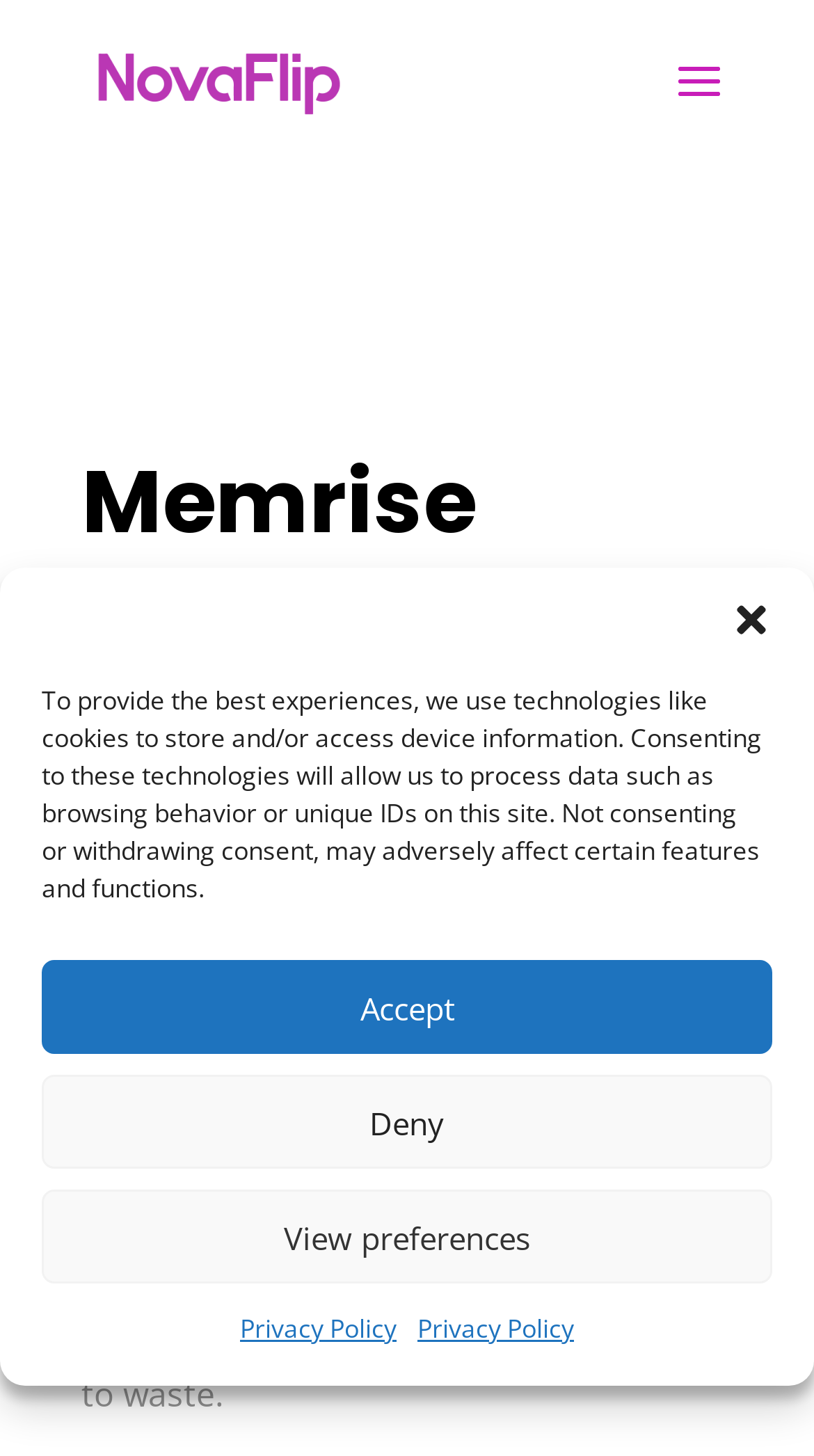Given the content of the image, can you provide a detailed answer to the question?
What is the name of the company that developed the language learning mobile app?

I found the answer by looking at the Root Element which has the text 'Language Learning Mobile App | Memrise | NovaFlip Apps'.